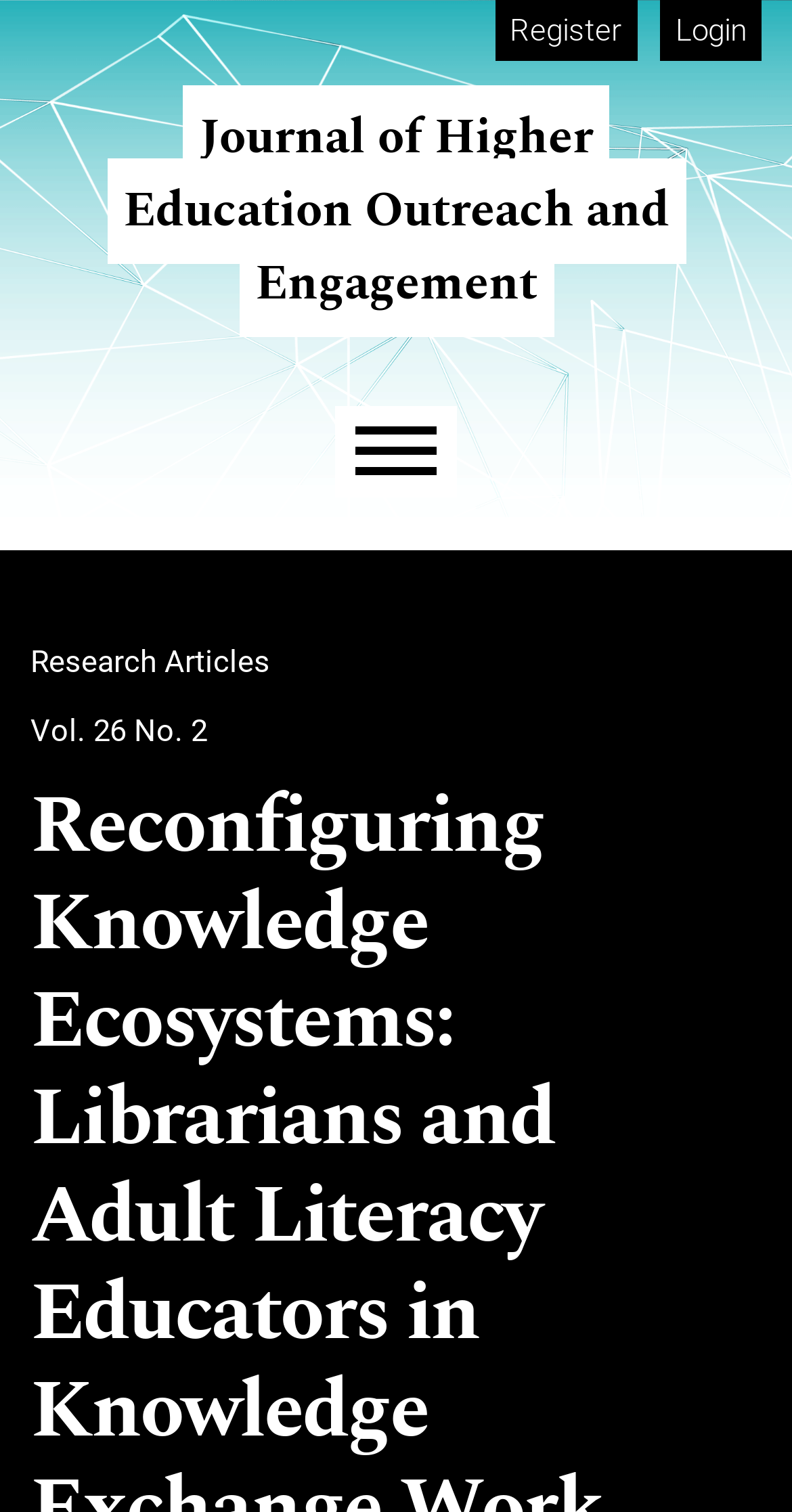Can you find the bounding box coordinates for the UI element given this description: "parent_node: Main menu aria-label="Menu""? Provide the coordinates as four float numbers between 0 and 1: [left, top, right, bottom].

[0.423, 0.268, 0.577, 0.329]